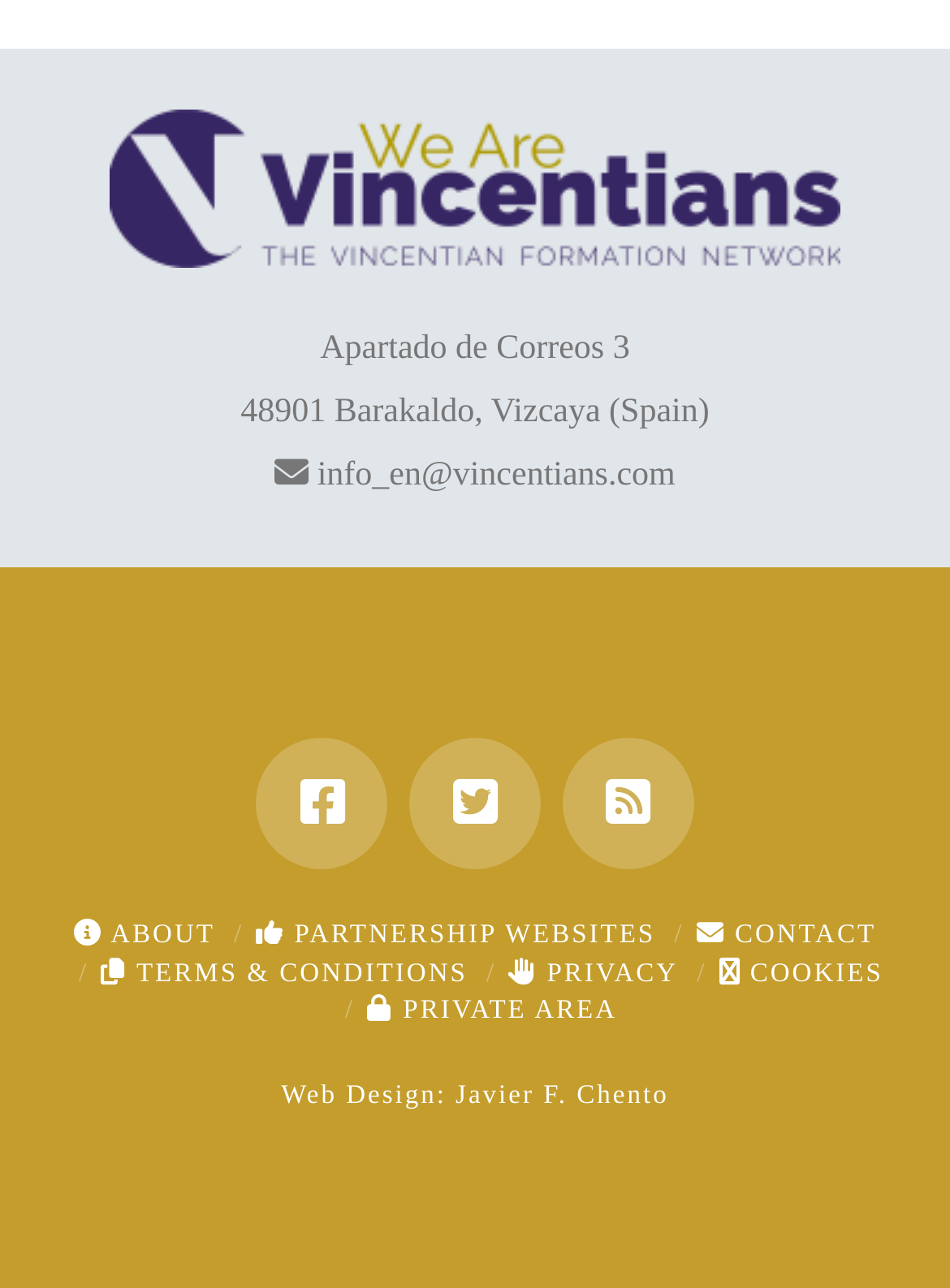What is the theme of the webpage's content?
Refer to the screenshot and respond with a concise word or phrase.

Vincentians